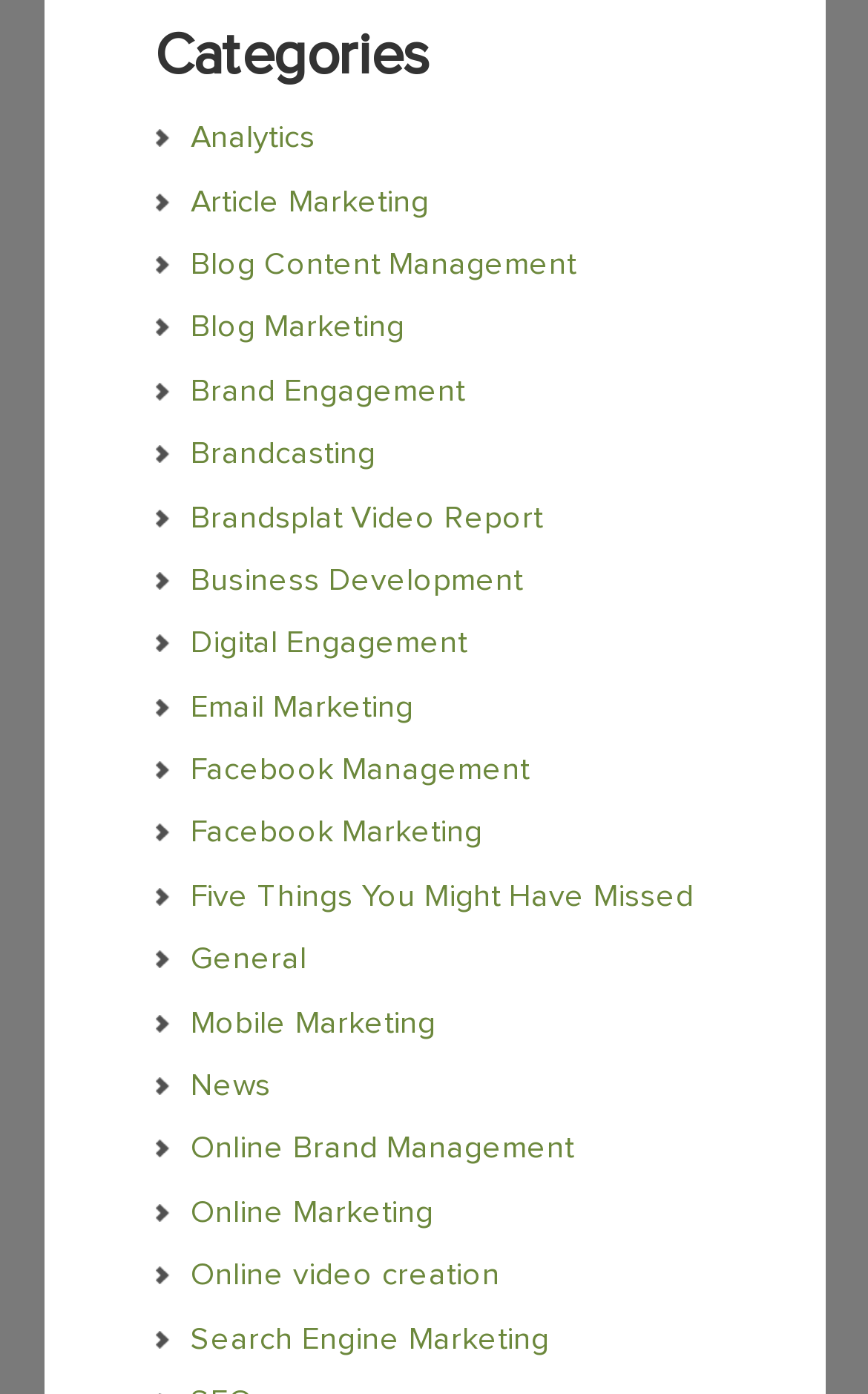Is 'Search Engine Marketing' the last category?
Please respond to the question with a detailed and well-explained answer.

I looked at the last link under the 'Categories' heading, and it says 'Search Engine Marketing', which is the last category listed.